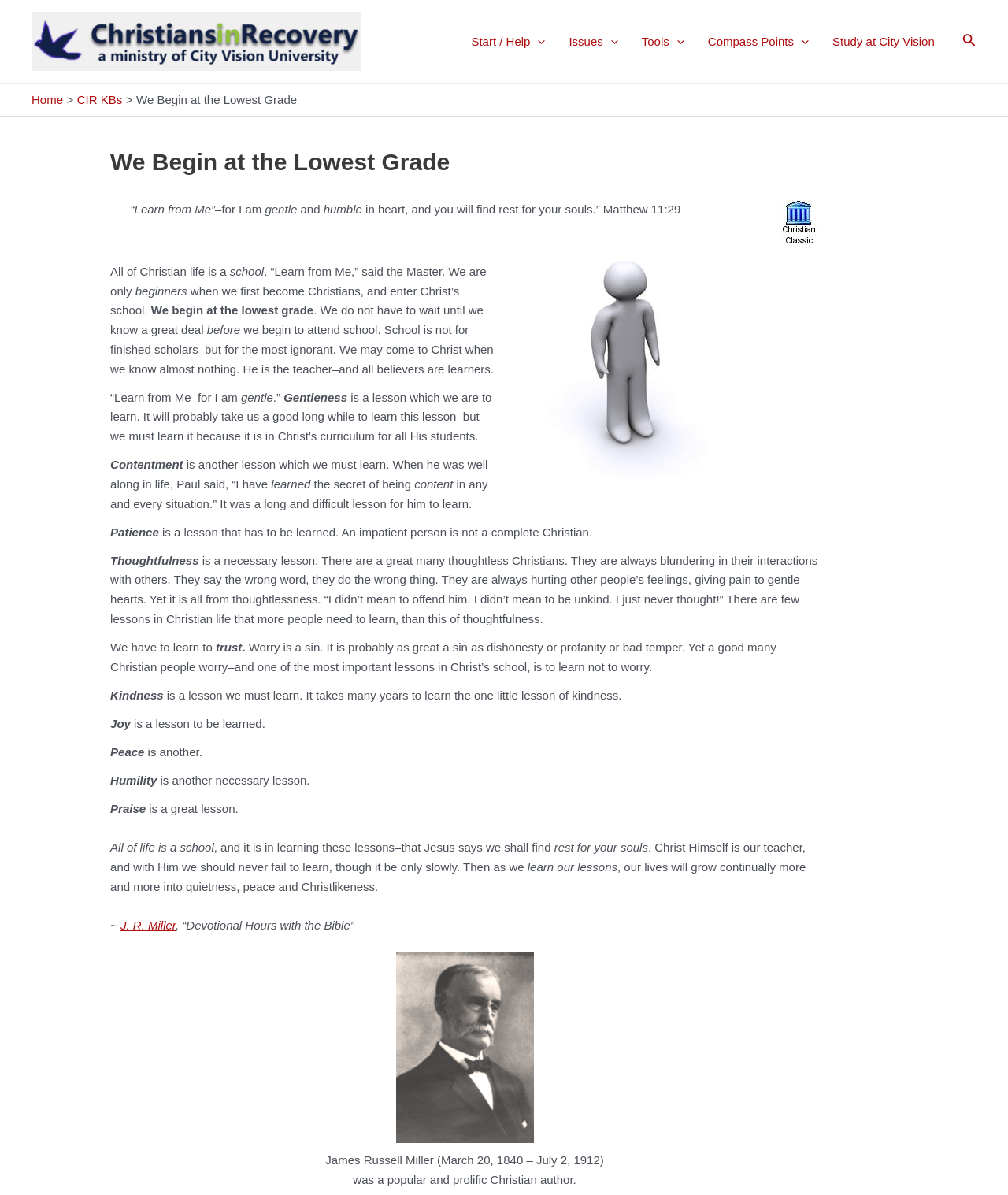Determine the bounding box coordinates of the section I need to click to execute the following instruction: "Read the article about outpatient and inpatient substance abuse treatment". Provide the coordinates as four float numbers between 0 and 1, i.e., [left, top, right, bottom].

None